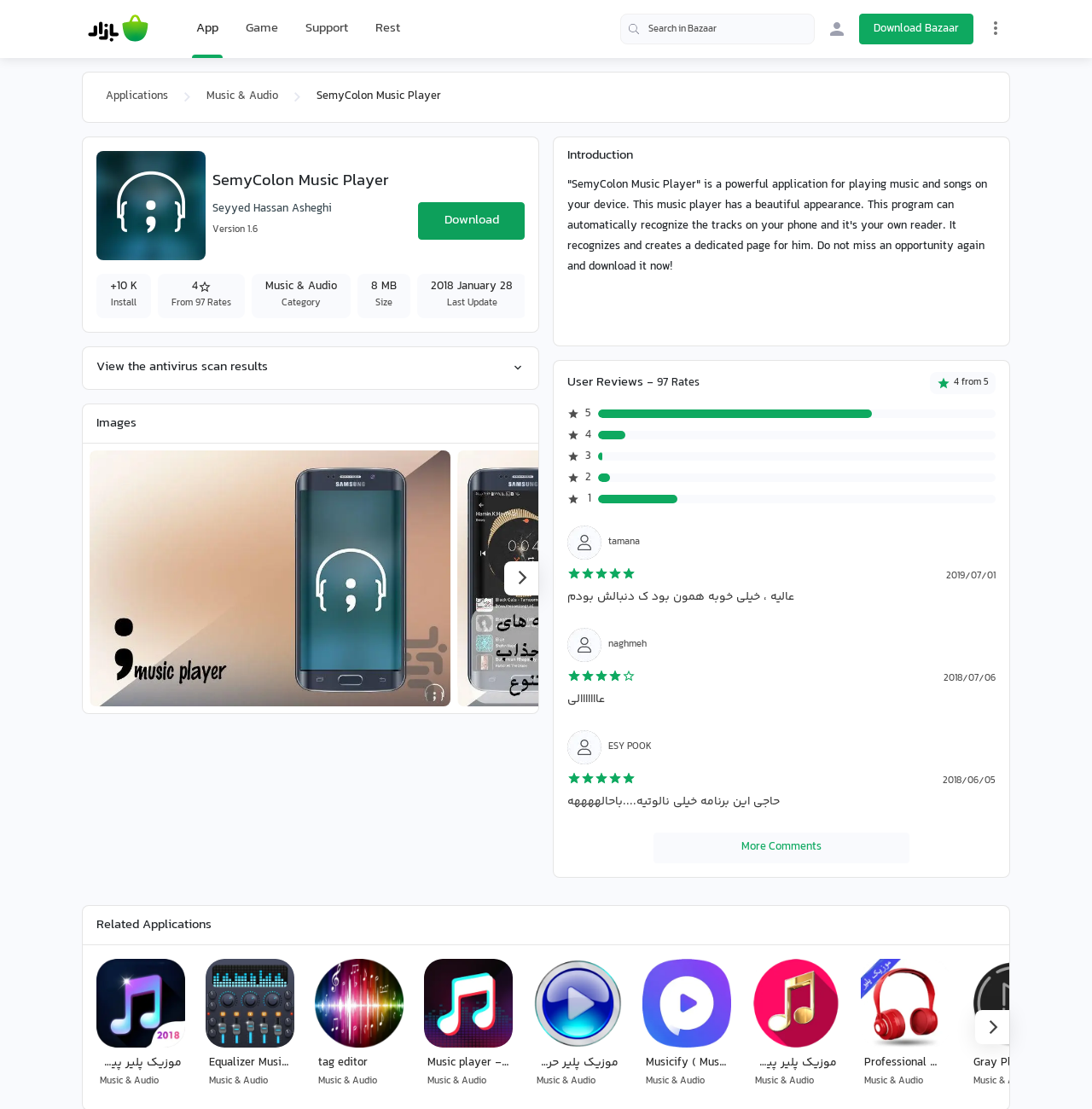Determine and generate the text content of the webpage's headline.

SemyColon Music Player